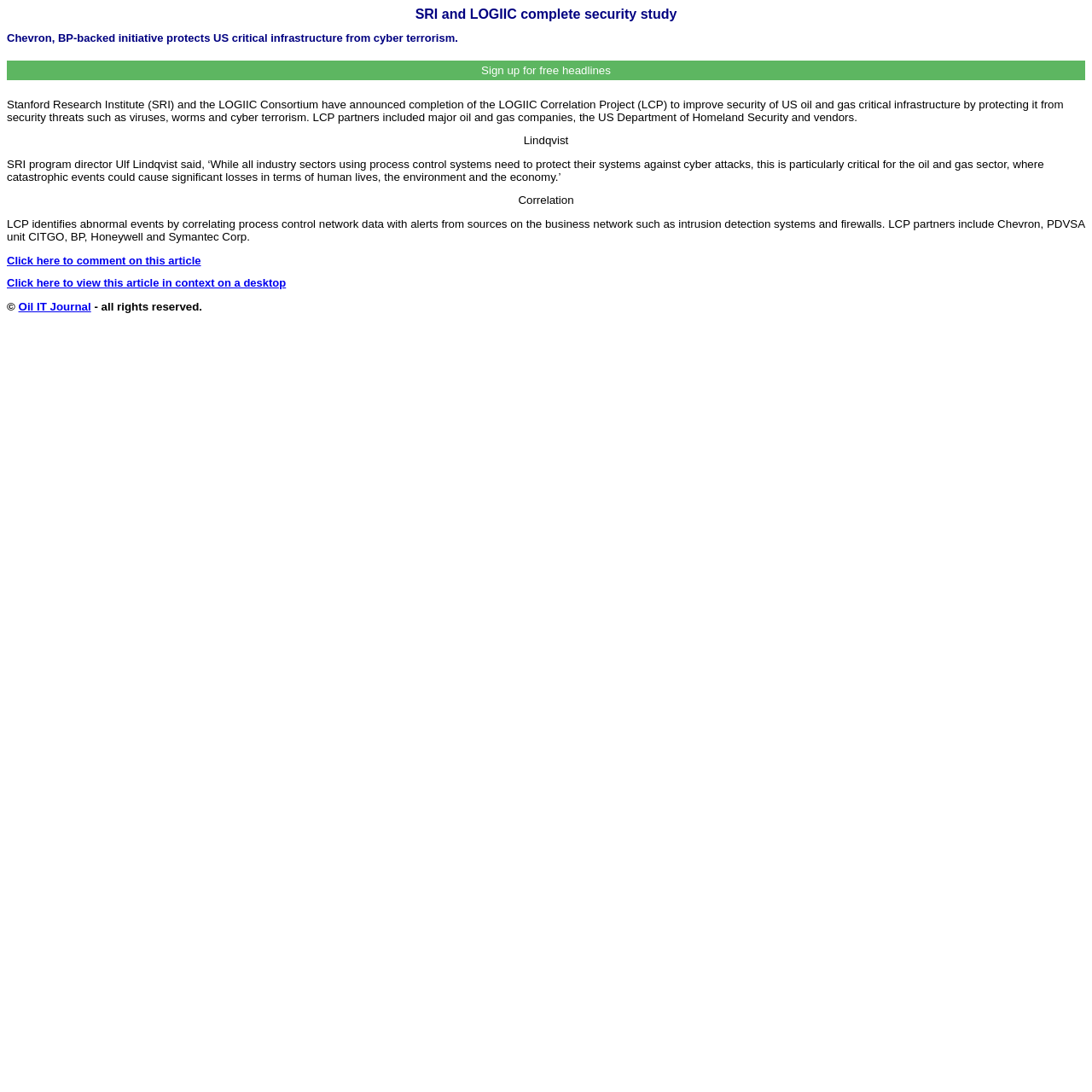Based on the image, provide a detailed and complete answer to the question: 
What is the copyright notice at the bottom of the page?

The webpage has a copyright notice at the bottom, which states 'Oil IT Journal - all rights reserved', indicating that the content is owned by Oil IT Journal and protected by copyright law.